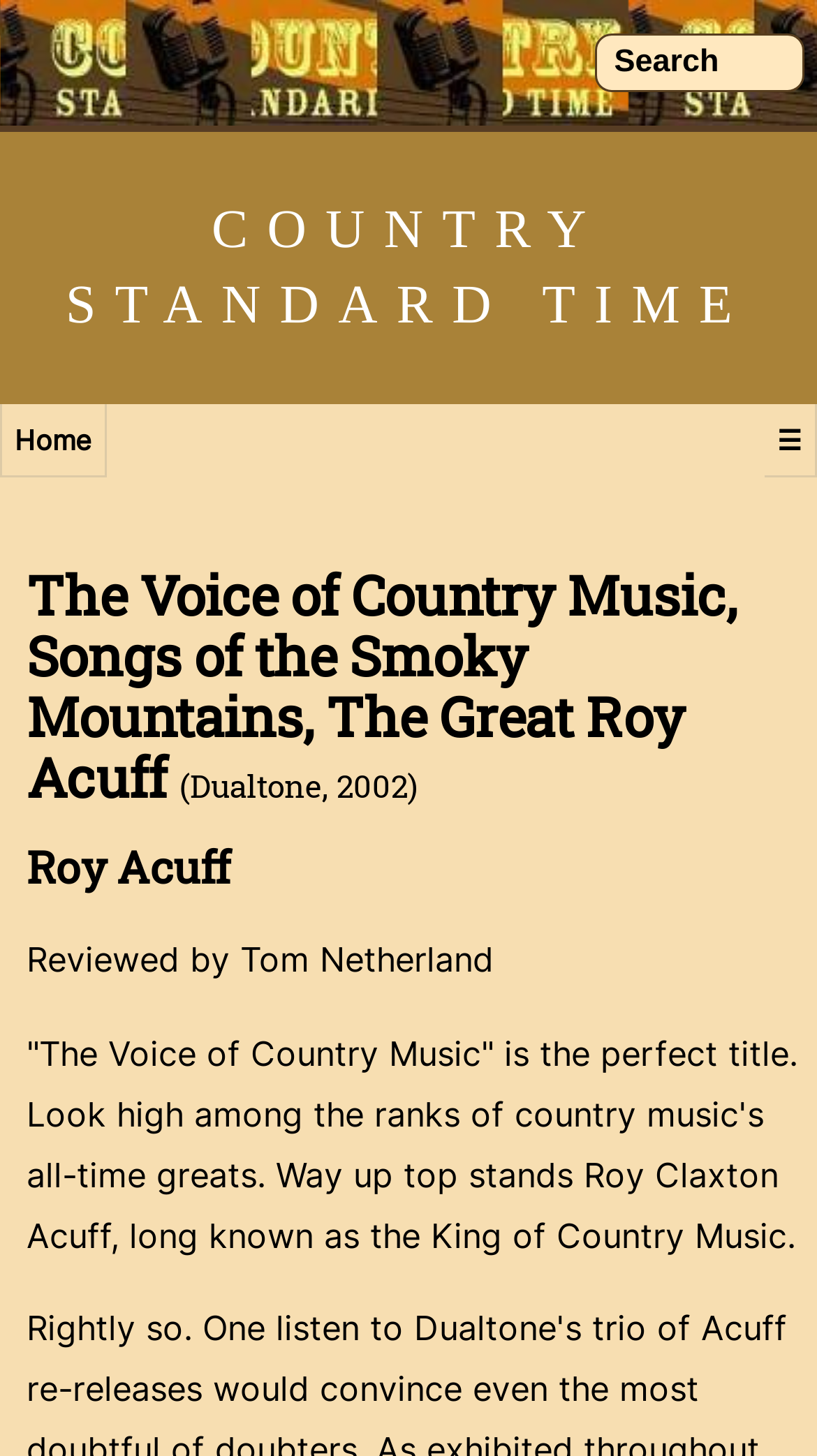Locate the bounding box of the UI element with the following description: "COUNTRY STANDARD TIME".

[0.08, 0.136, 0.92, 0.23]